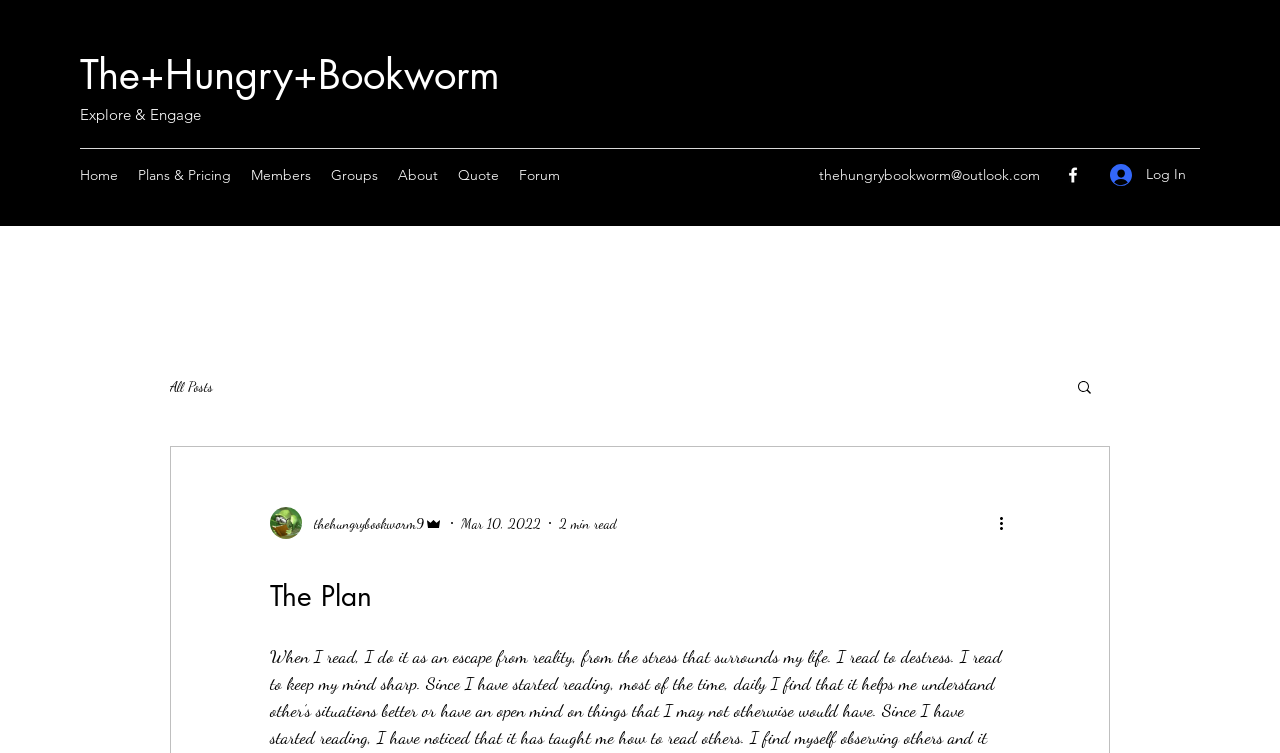Determine the bounding box coordinates of the region that needs to be clicked to achieve the task: "Click on the 'Home' link".

[0.055, 0.212, 0.1, 0.252]